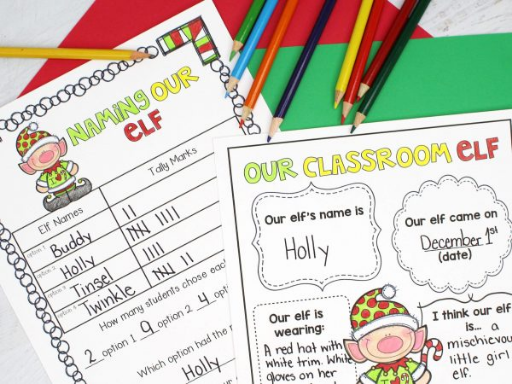What is the purpose of the second worksheet?
Kindly give a detailed and elaborate answer to the question.

The purpose of the second worksheet is to write about the elf, as it provides a structured format for students to write about their elf, including fields for the elf's name, date, and a description, promoting creativity.